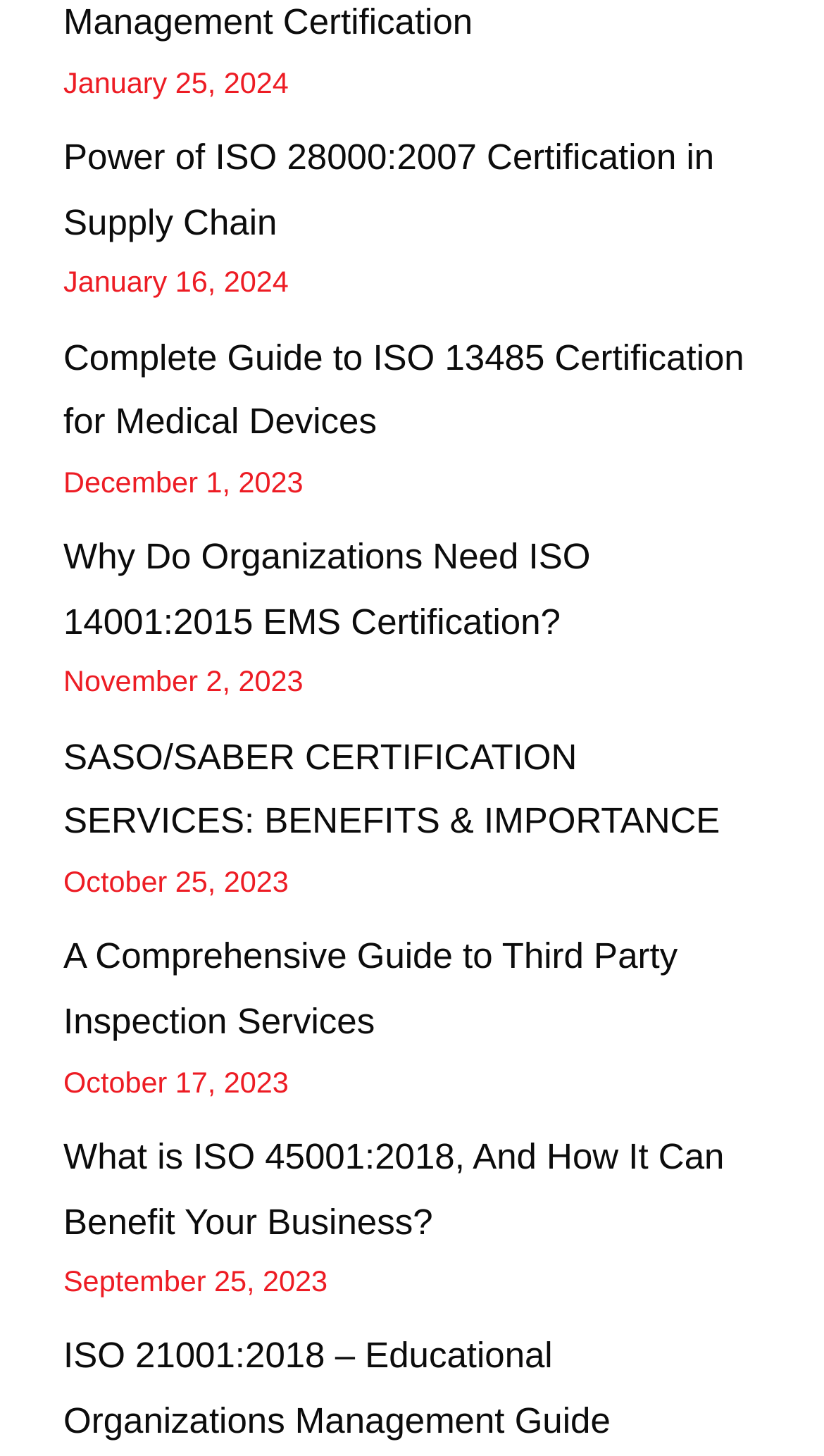Based on the image, give a detailed response to the question: What is the title of the article published on January 25, 2024?

I matched the date 'January 25, 2024' with the corresponding link element, which has the title 'Power of ISO 28000:2007 Certification in Supply Chain'.